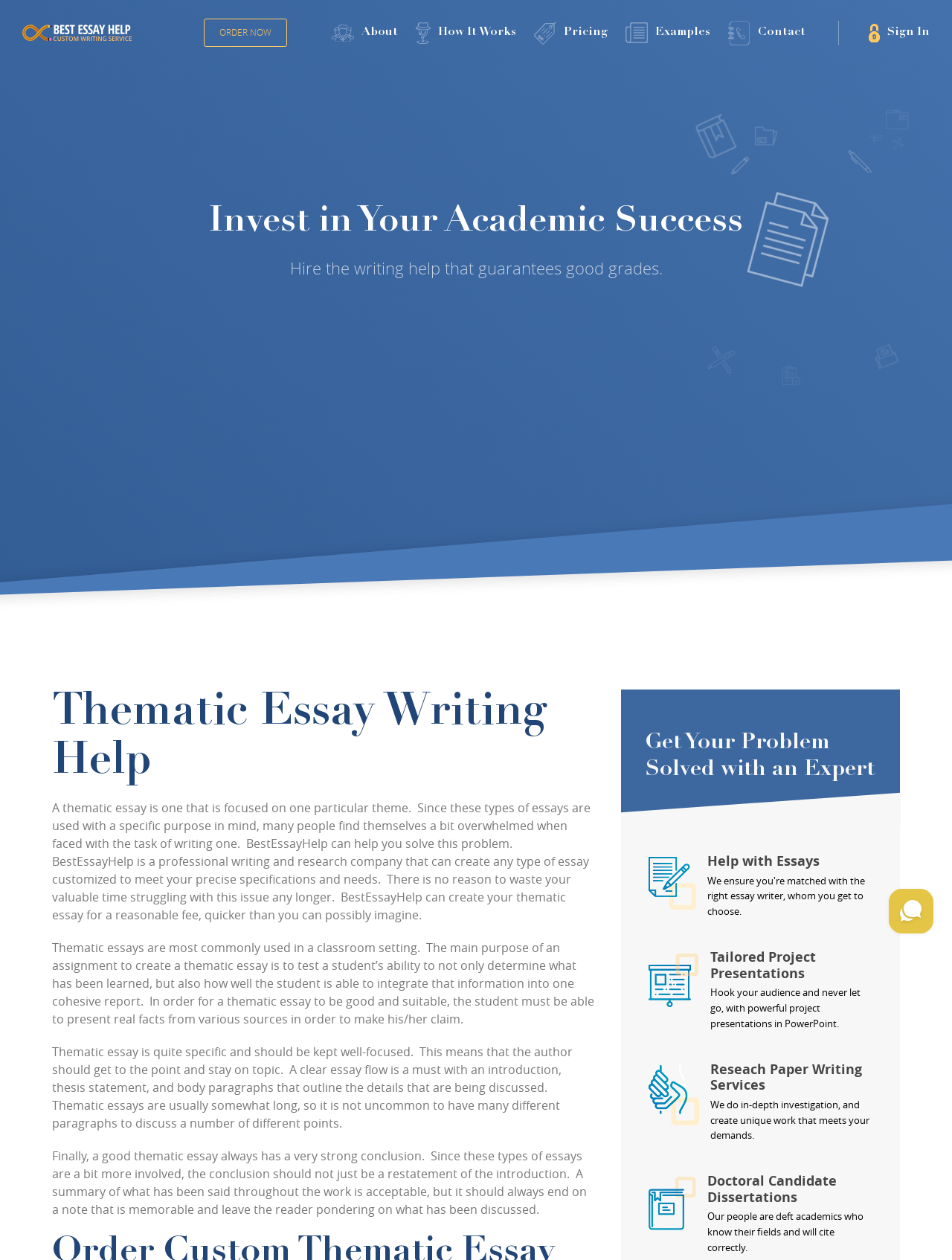Using the format (top-left x, top-left y, bottom-right x, bottom-right y), provide the bounding box coordinates for the described UI element. All values should be floating point numbers between 0 and 1: Sign In

[0.912, 0.021, 0.977, 0.03]